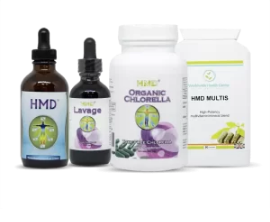Compose a detailed narrative for the image.

The image features a selection of health products from the HMD brand, including four separate items. On the left, there is a dark brown bottle labeled "HMD," followed by a smaller dark bottle labeled "Lavage." In the center, a white container prominently displays "HMD Organic Chlorella," showcasing the health supplement's clean branding. To the right, there is a rectangular white package labeled "HMD Multis," indicating a multi-nutrient formulation. This grouping highlights a focus on detoxification and nutrition, appealing to individuals interested in holistic health and wellness.